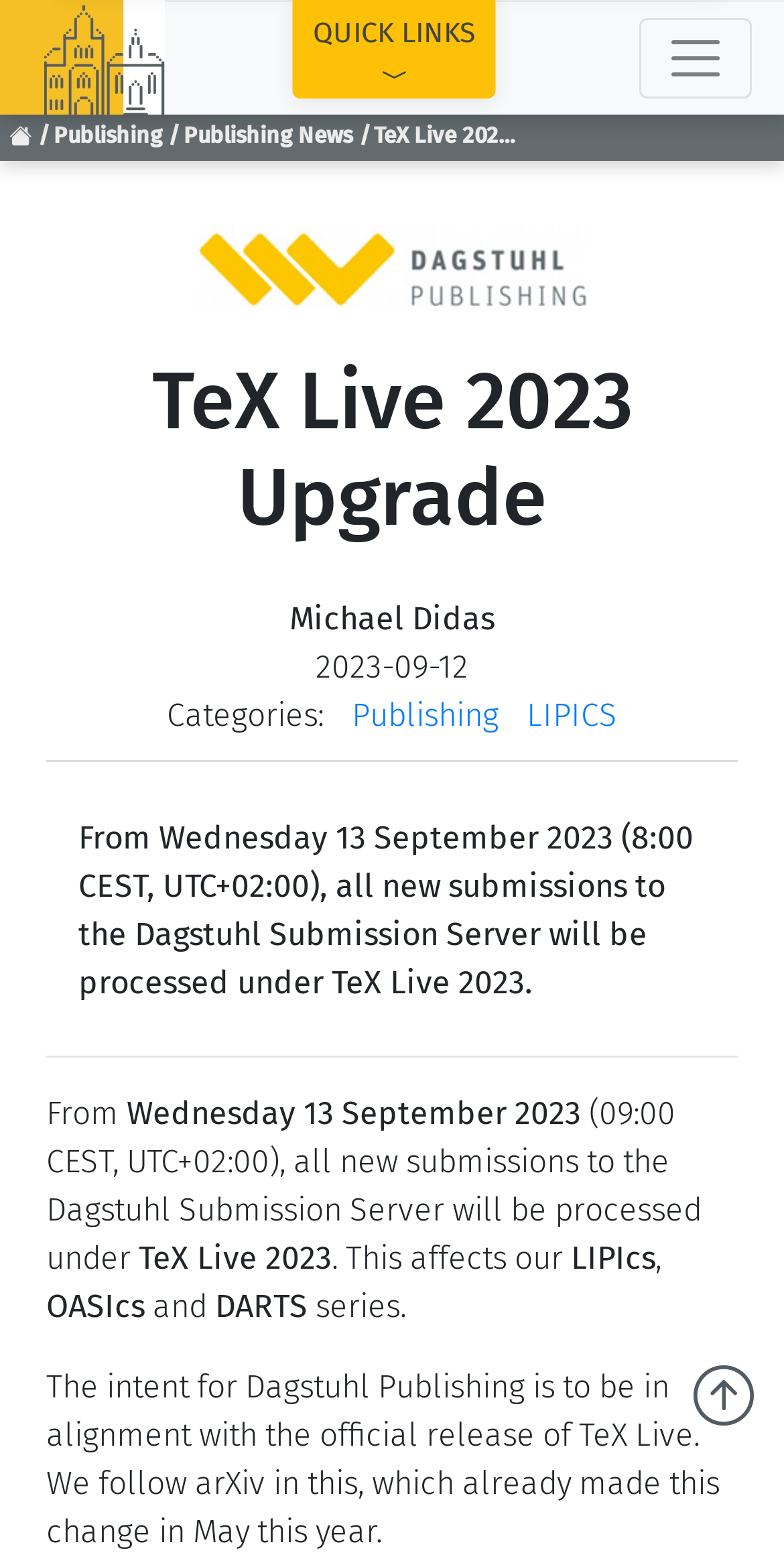What is the upgrade about?
Please answer the question with a detailed response using the information from the screenshot.

The webpage is about the TeX Live 2023 upgrade, which is mentioned in the title and the main content of the webpage. The upgrade is related to the Dagstuhl Submission Server and affects the LIPIcs, OASIcs, and DARTS series.